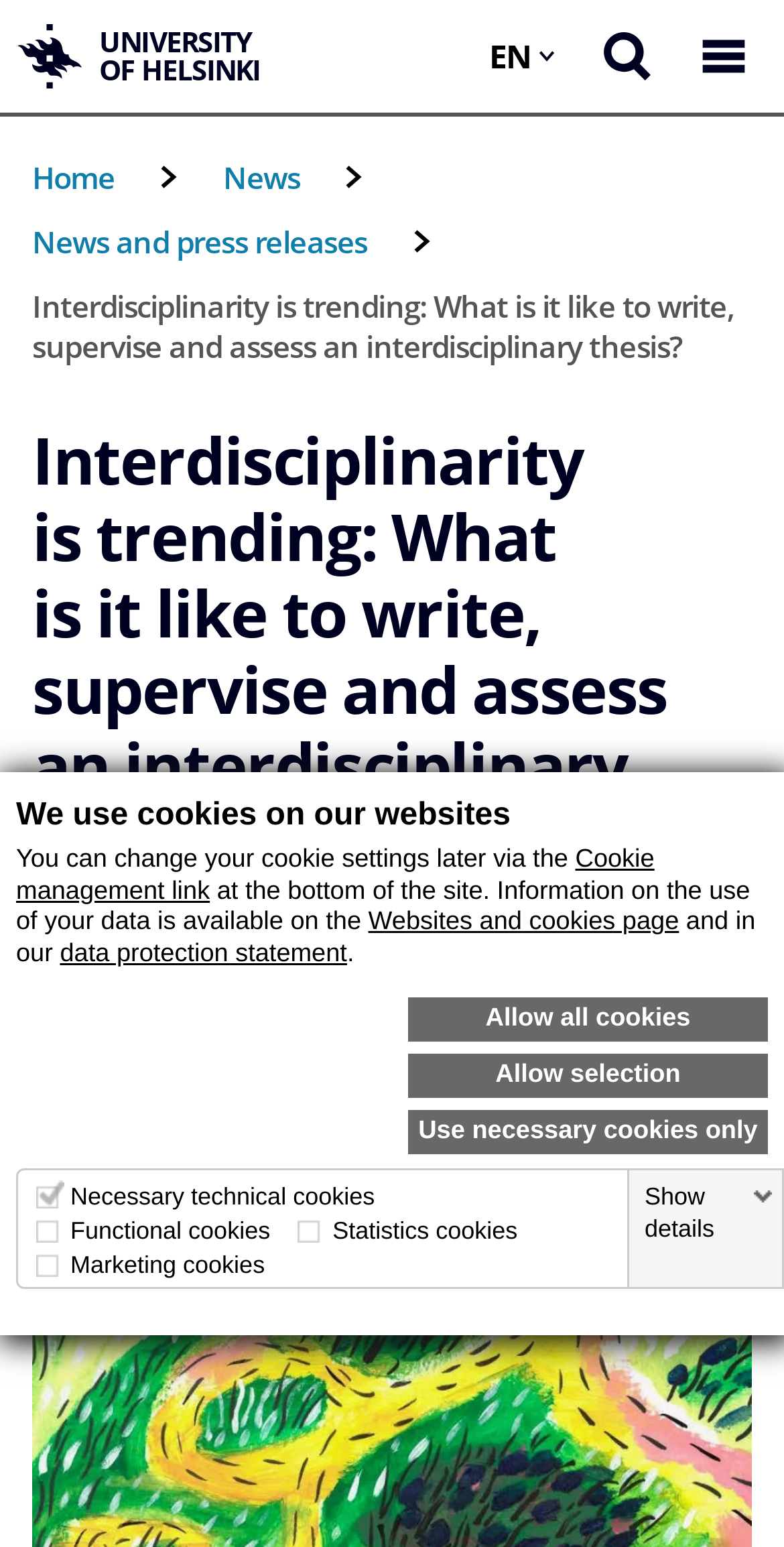Provide a one-word or one-phrase answer to the question:
What is the purpose of functional cookies?

Providing real-time chat service